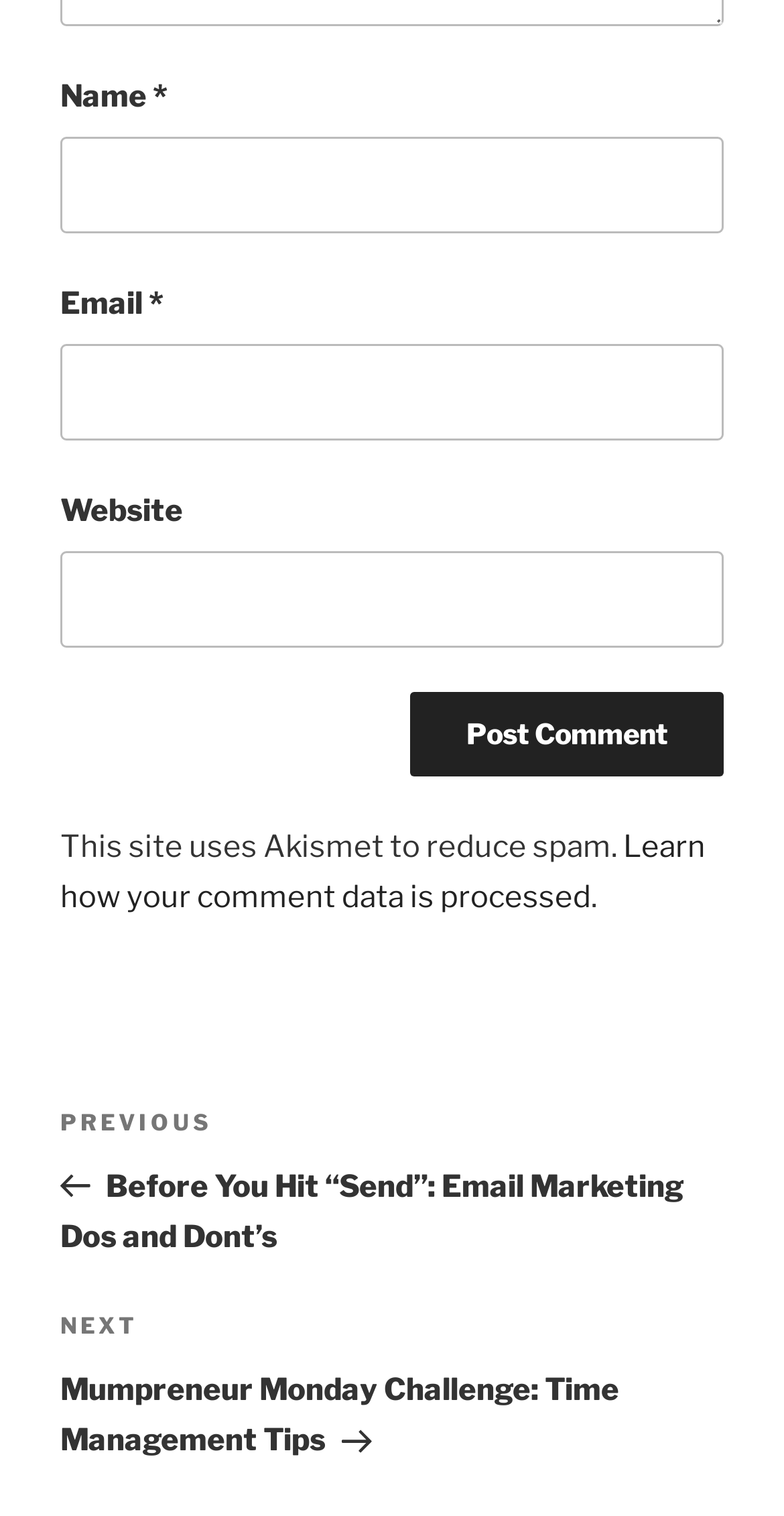What is the link 'Learn how your comment data is processed' for?
Please use the visual content to give a single word or phrase answer.

To learn about comment data processing